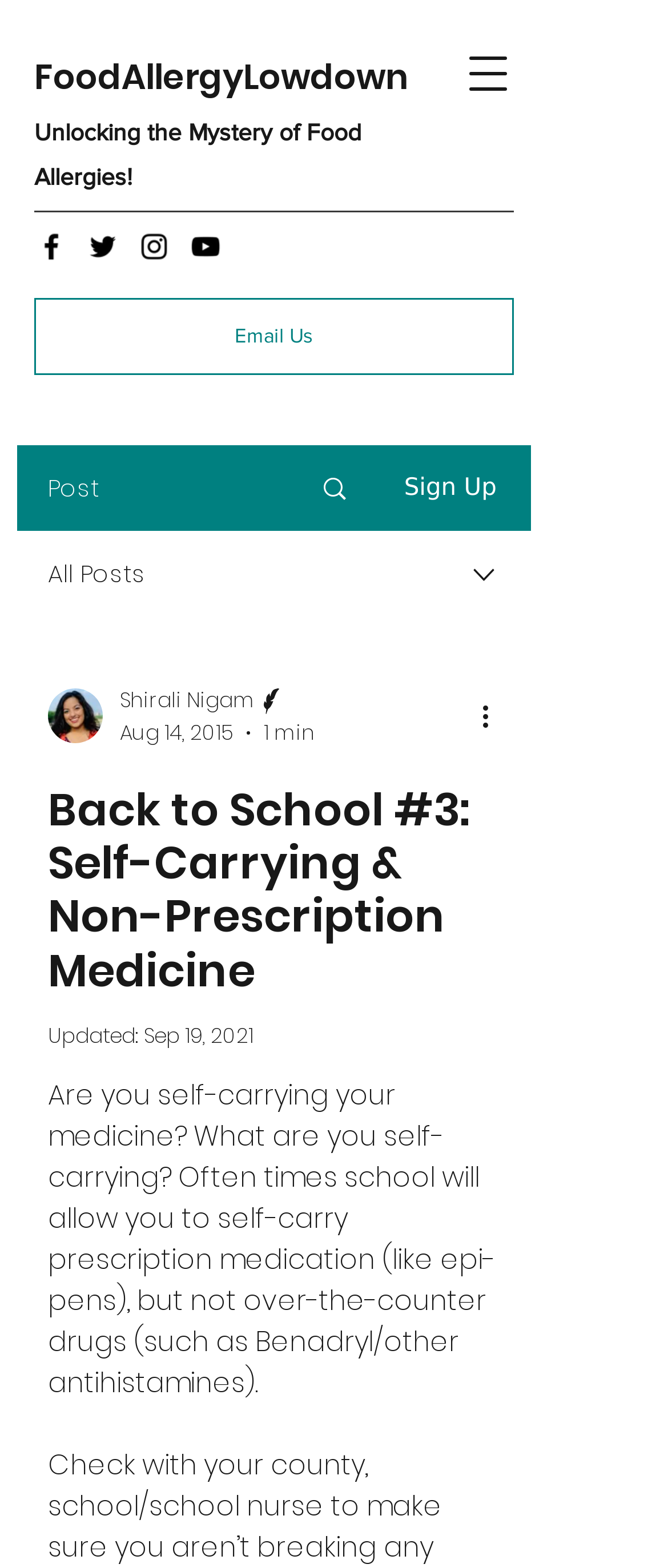Please find the top heading of the webpage and generate its text.

Back to School #3: Self-Carrying & Non-Prescription Medicine